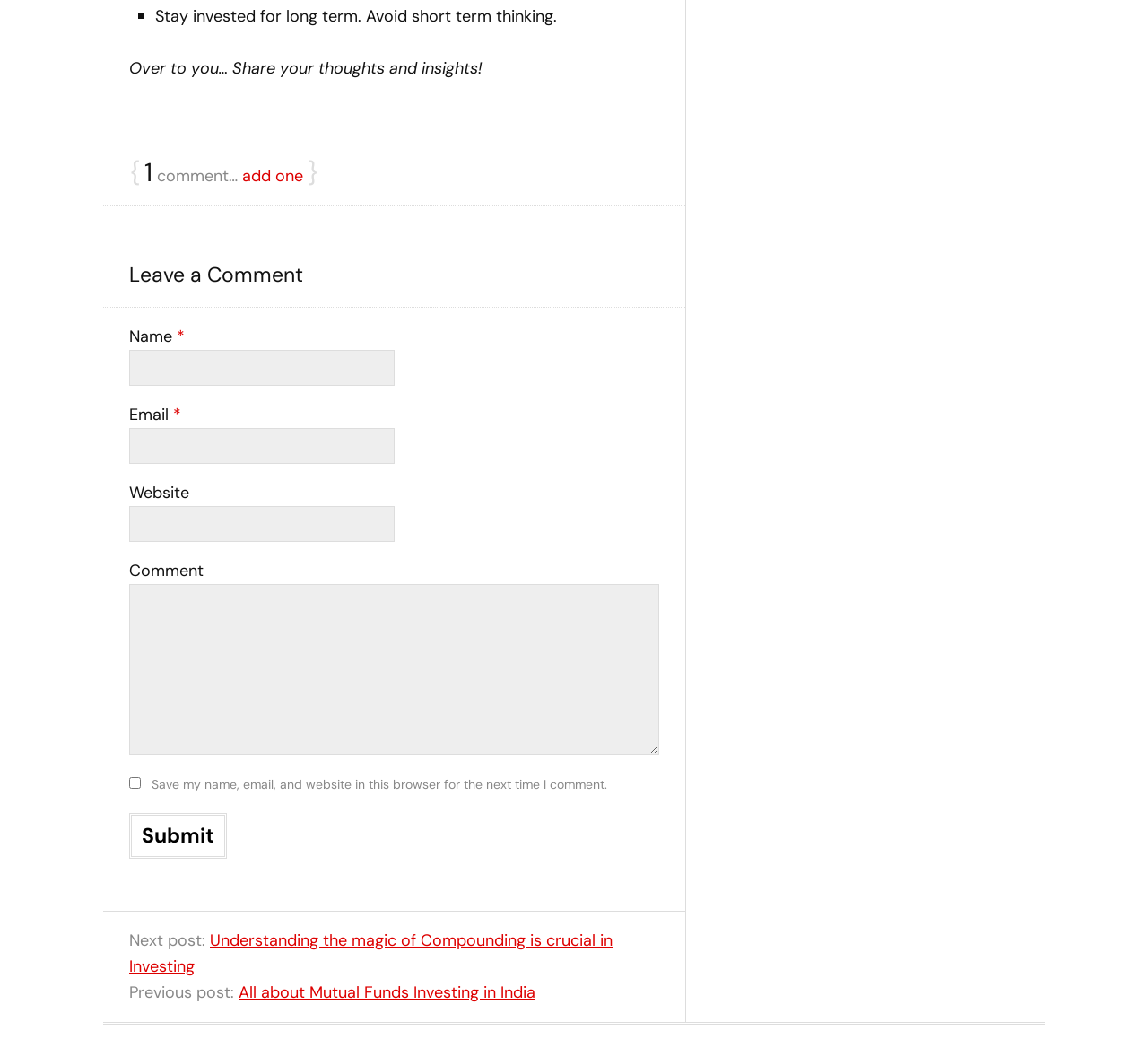Identify the bounding box coordinates of the clickable region to carry out the given instruction: "Visit A Wind in the Door".

None